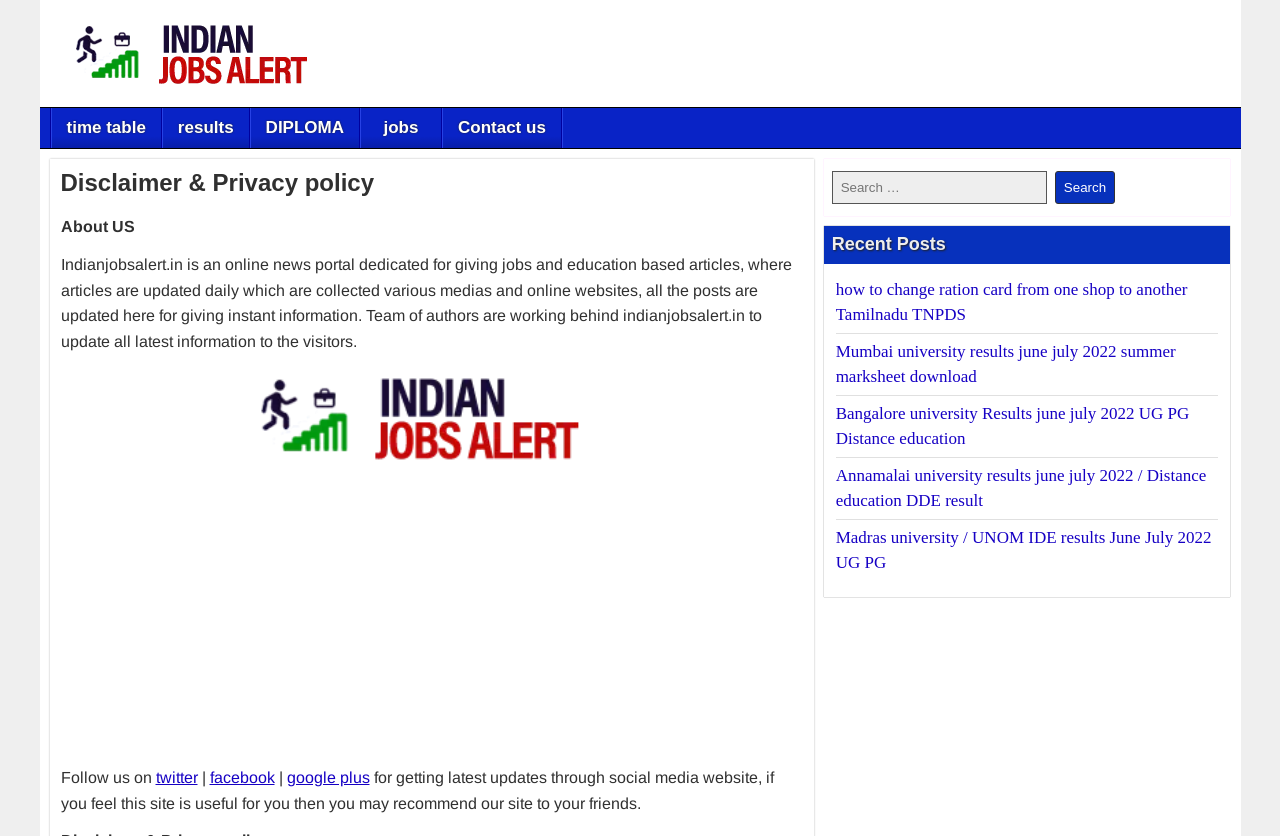What is the name of the website?
Provide a short answer using one word or a brief phrase based on the image.

Indian jobs alert